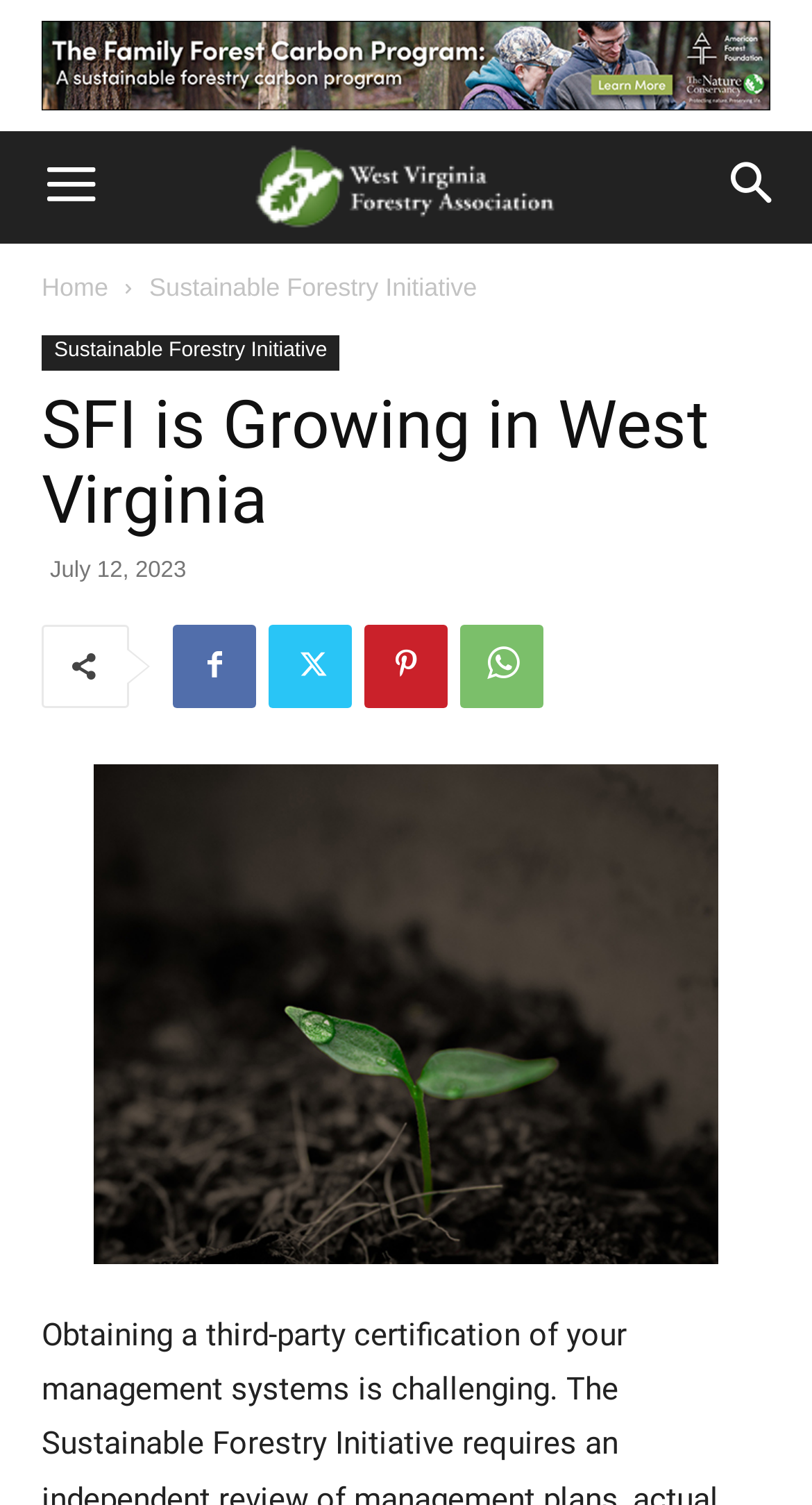Based on the element description "Sustainable Forestry Initiative", predict the bounding box coordinates of the UI element.

[0.184, 0.182, 0.587, 0.201]